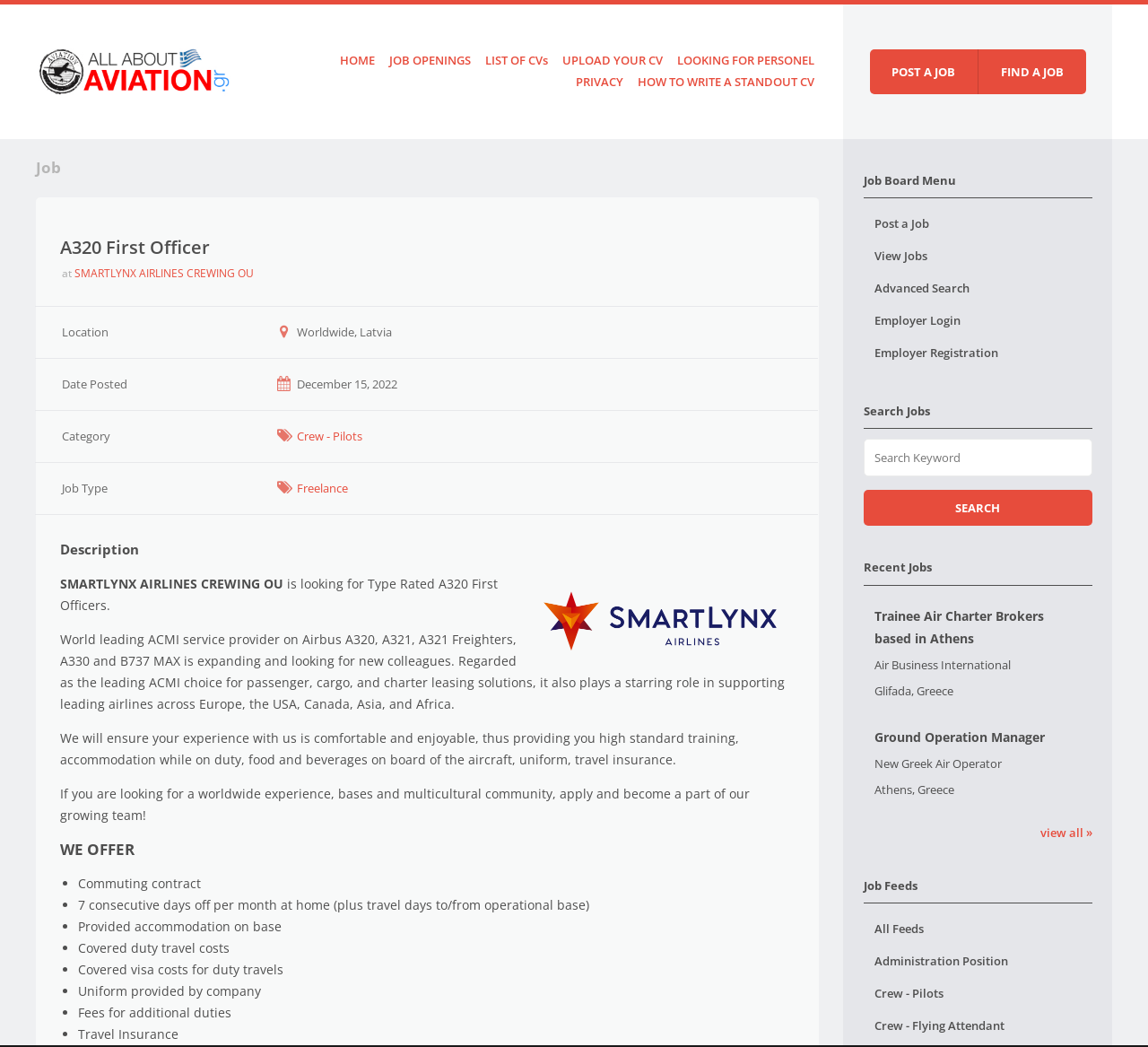Based on the image, provide a detailed and complete answer to the question: 
What is the job title of the current job posting?

I determined the job title by looking at the heading element with the text 'A320 First Officer' which is located at the top of the job posting section.